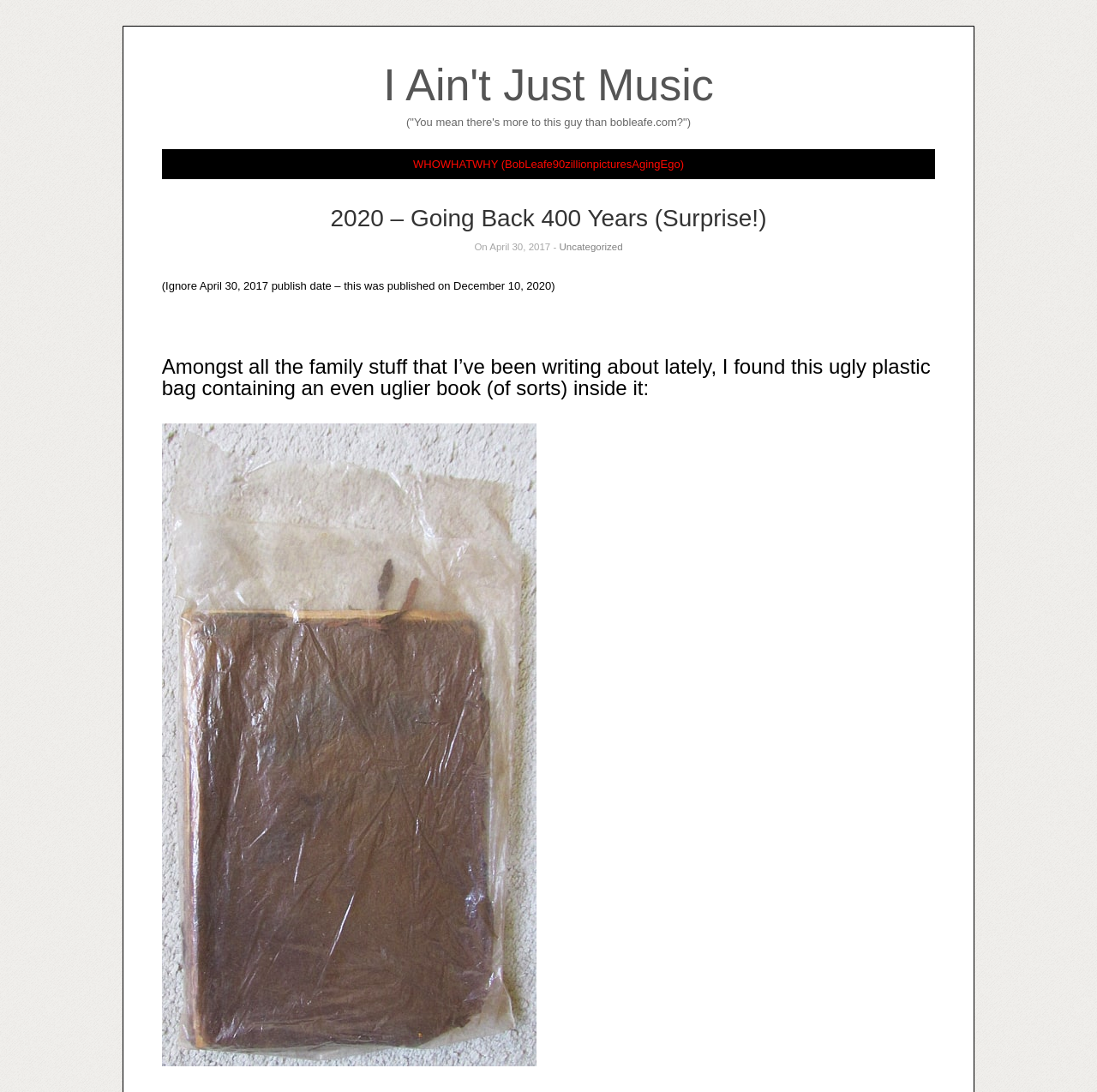What is the publish date of the content?
Look at the screenshot and respond with a single word or phrase.

December 10, 2020